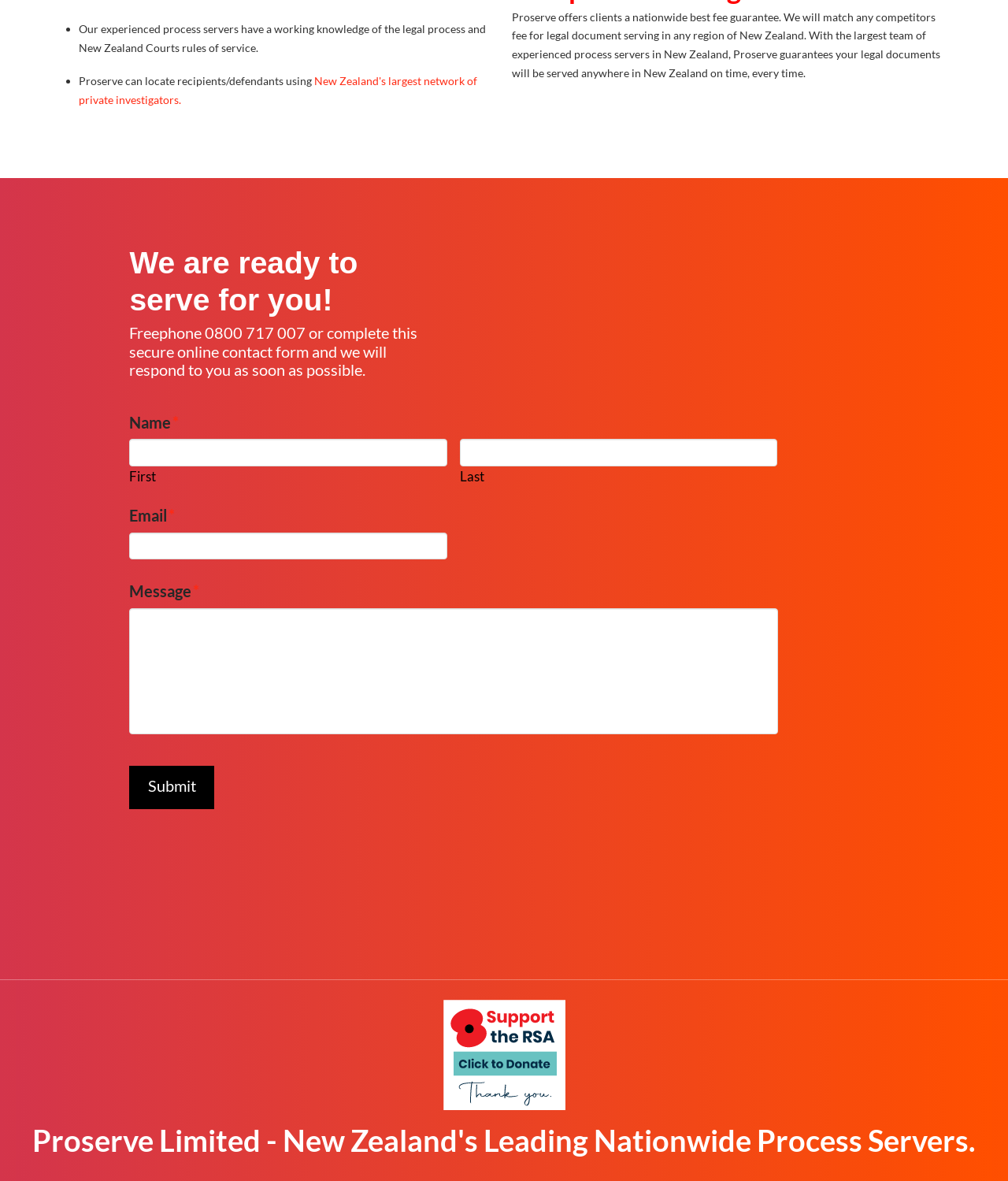How can I contact Proserve?
Using the image, elaborate on the answer with as much detail as possible.

The webpage provides two ways to contact Proserve: by calling their freephone number 0800 717 007 or by completing the secure online contact form, which will be responded to as soon as possible.